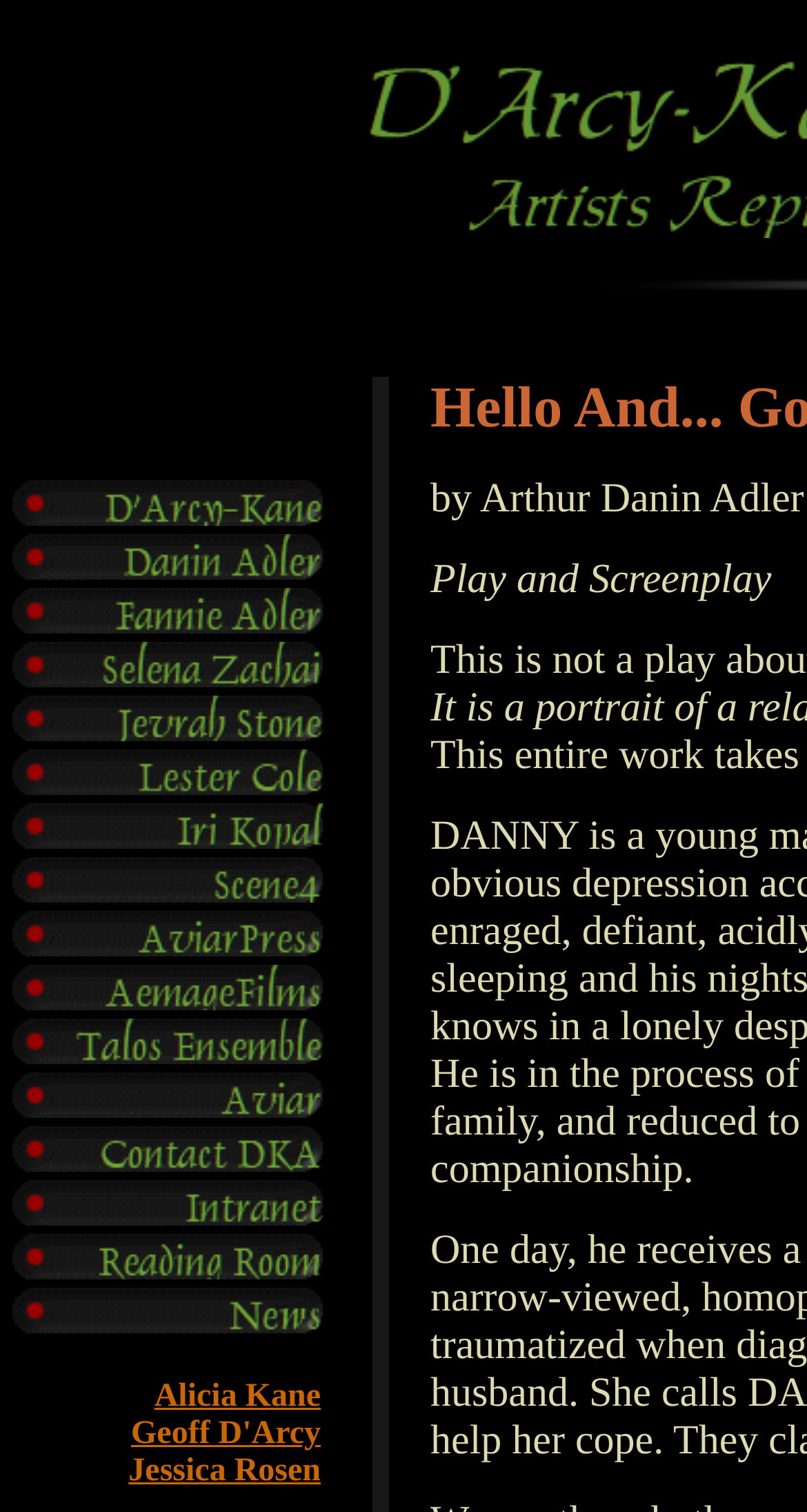Answer this question in one word or a short phrase: How many table rows are there in the webpage?

3